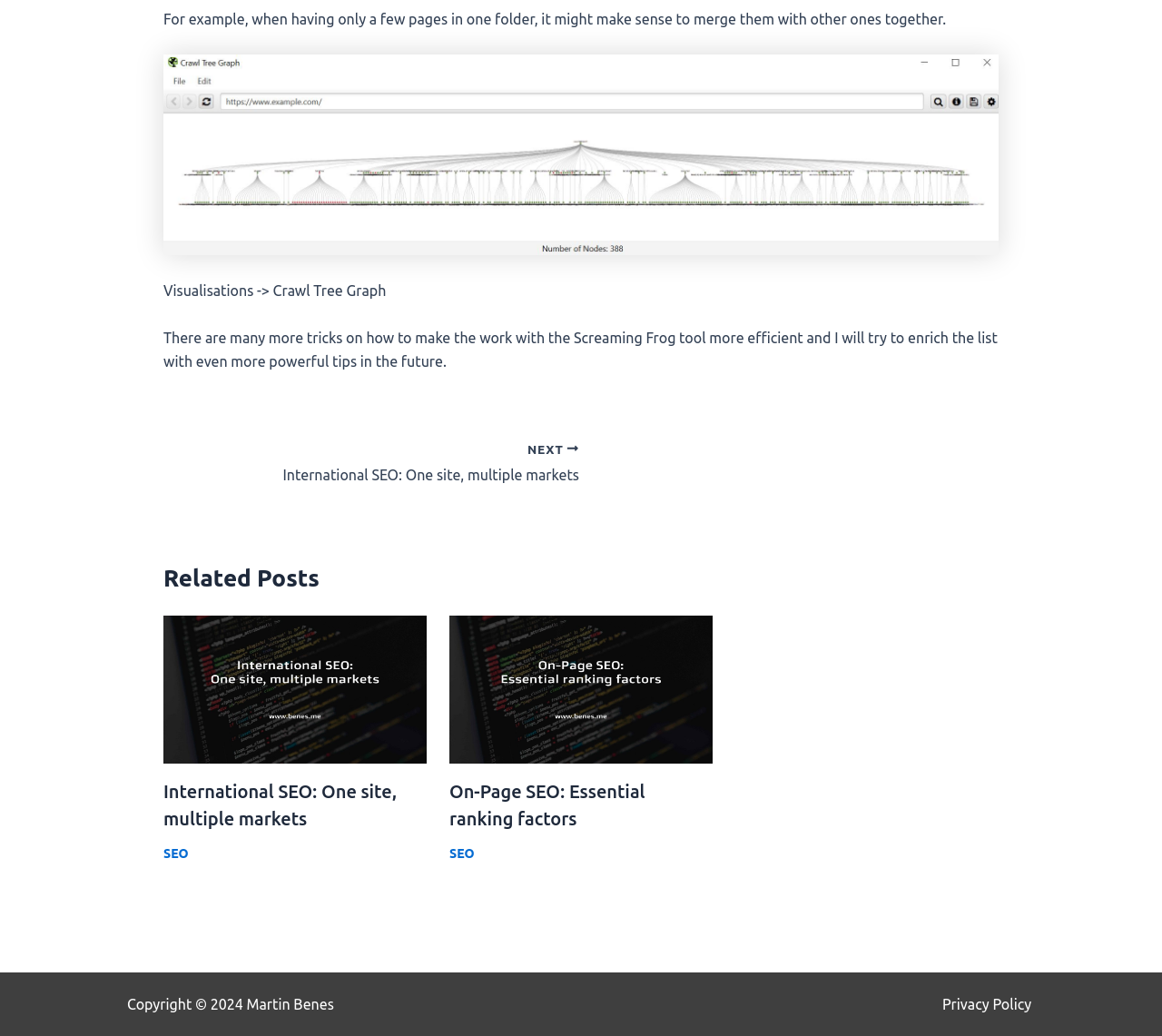Look at the image and give a detailed response to the following question: What is the next post about?

I found the 'Post navigation' section on the webpage, which contains a link to the next post. The link text is 'NEXT International SEO: One site, multiple markets', so I infer that the next post is about International SEO.